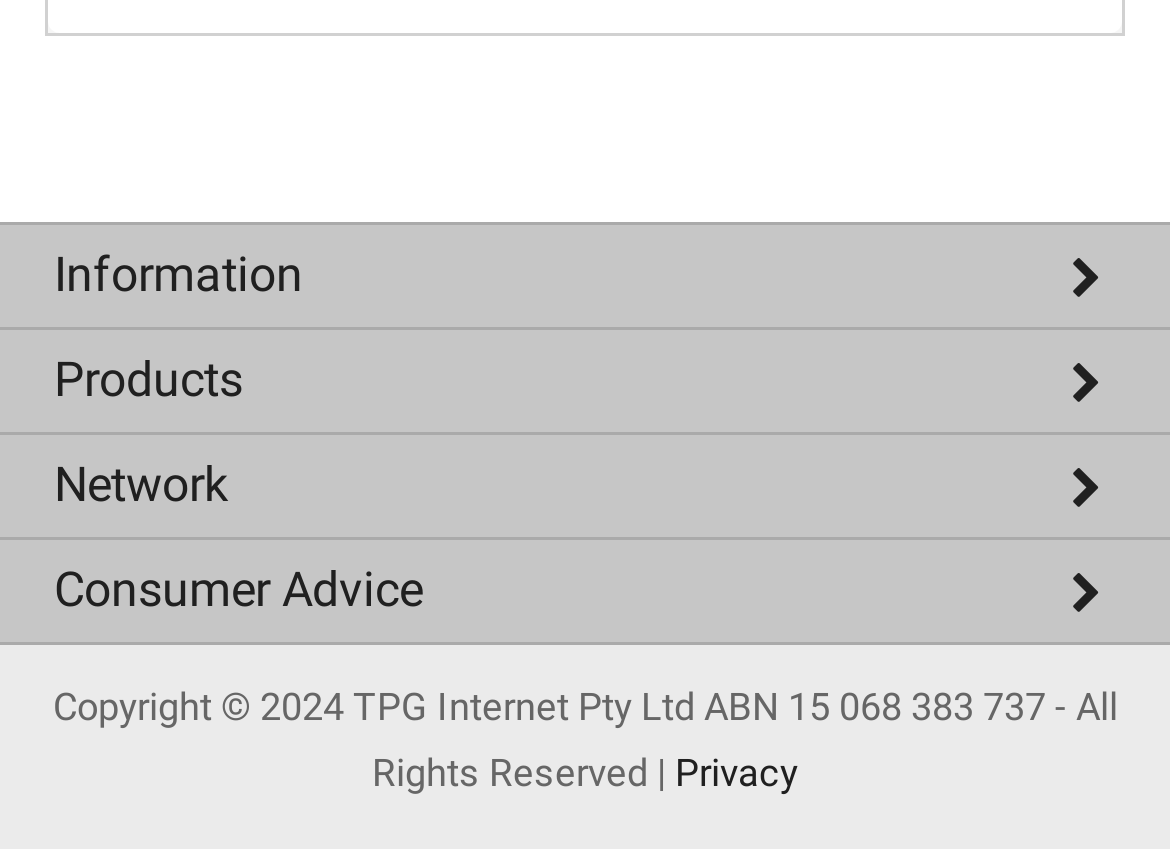Can you find the bounding box coordinates for the element to click on to achieve the instruction: "Check service status"?

[0.0, 0.747, 1.0, 0.858]